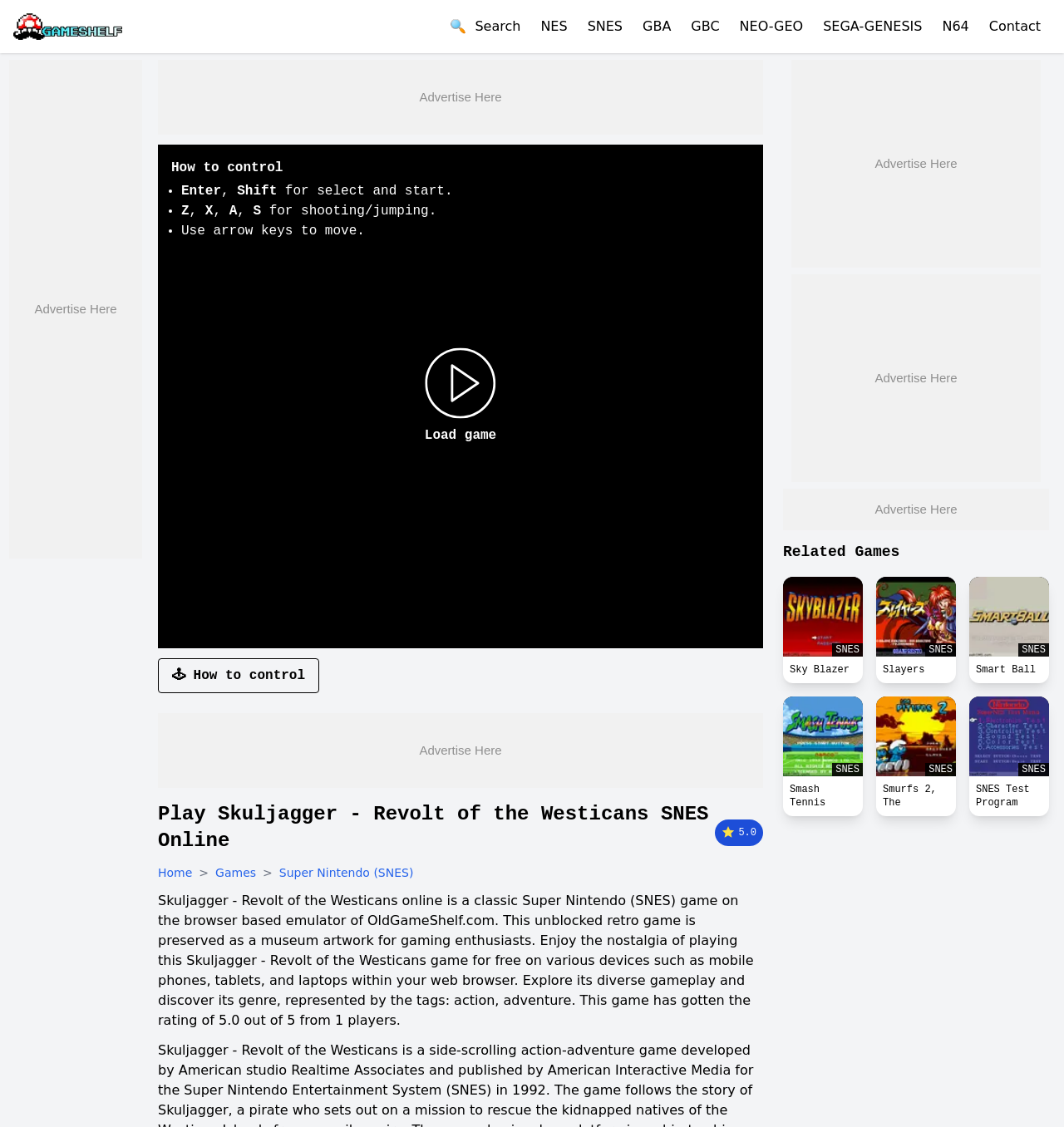Identify the bounding box coordinates for the region to click in order to carry out this instruction: "Load game". Provide the coordinates using four float numbers between 0 and 1, formatted as [left, top, right, bottom].

[0.366, 0.309, 0.5, 0.395]